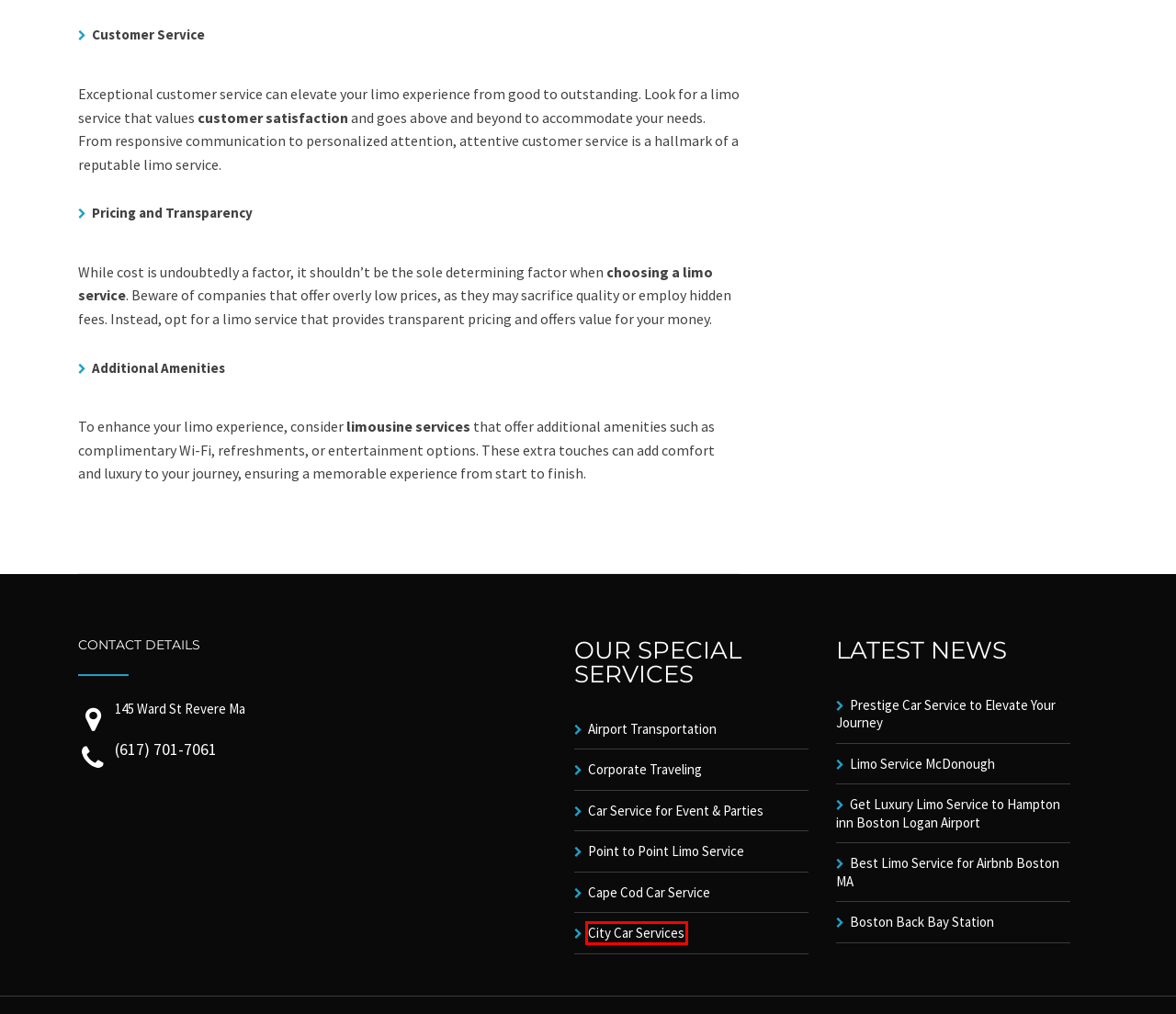You are presented with a screenshot of a webpage with a red bounding box. Select the webpage description that most closely matches the new webpage after clicking the element inside the red bounding box. The options are:
A. Book your Boston Car Limo Car Service Now, Professional Chauffeurs 24/7
B. Limo Car Service Cape Cod to and From Logan Airport Boston Ma | BCS
C. Get Luxury Limo Service to Hampton inn Boston Logan Airport
D. Airport Transportation with Boston Car Service - Book Limo Now
E. Point to Point Limo Service in Boston - Airport Transportation
F. Car Service for Events and Parties - Book Luxury Limo Service
G. Corporate Traveling in Boston with Black Car Services
H. City Car Services in New England of USA - Town Car Service

H